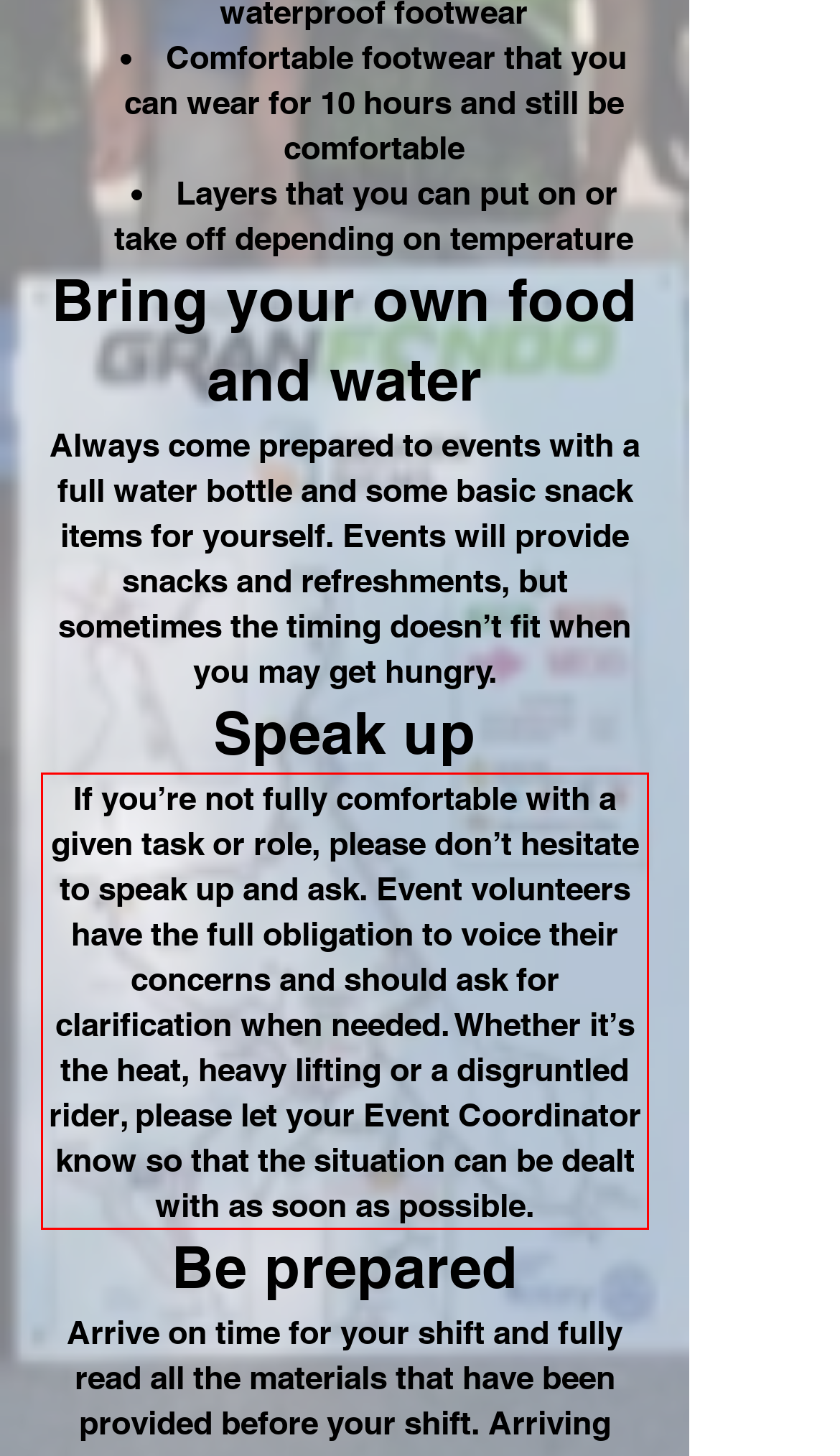Extract and provide the text found inside the red rectangle in the screenshot of the webpage.

If you’re not fully comfortable with a given task or role, please don’t hesitate to speak up and ask. Event volunteers have the full obligation to voice their concerns and should ask for clarification when needed. Whether it’s the heat, heavy lifting or a disgruntled rider, please let your Event Coordinator know so that the situation can be dealt with as soon as possible.